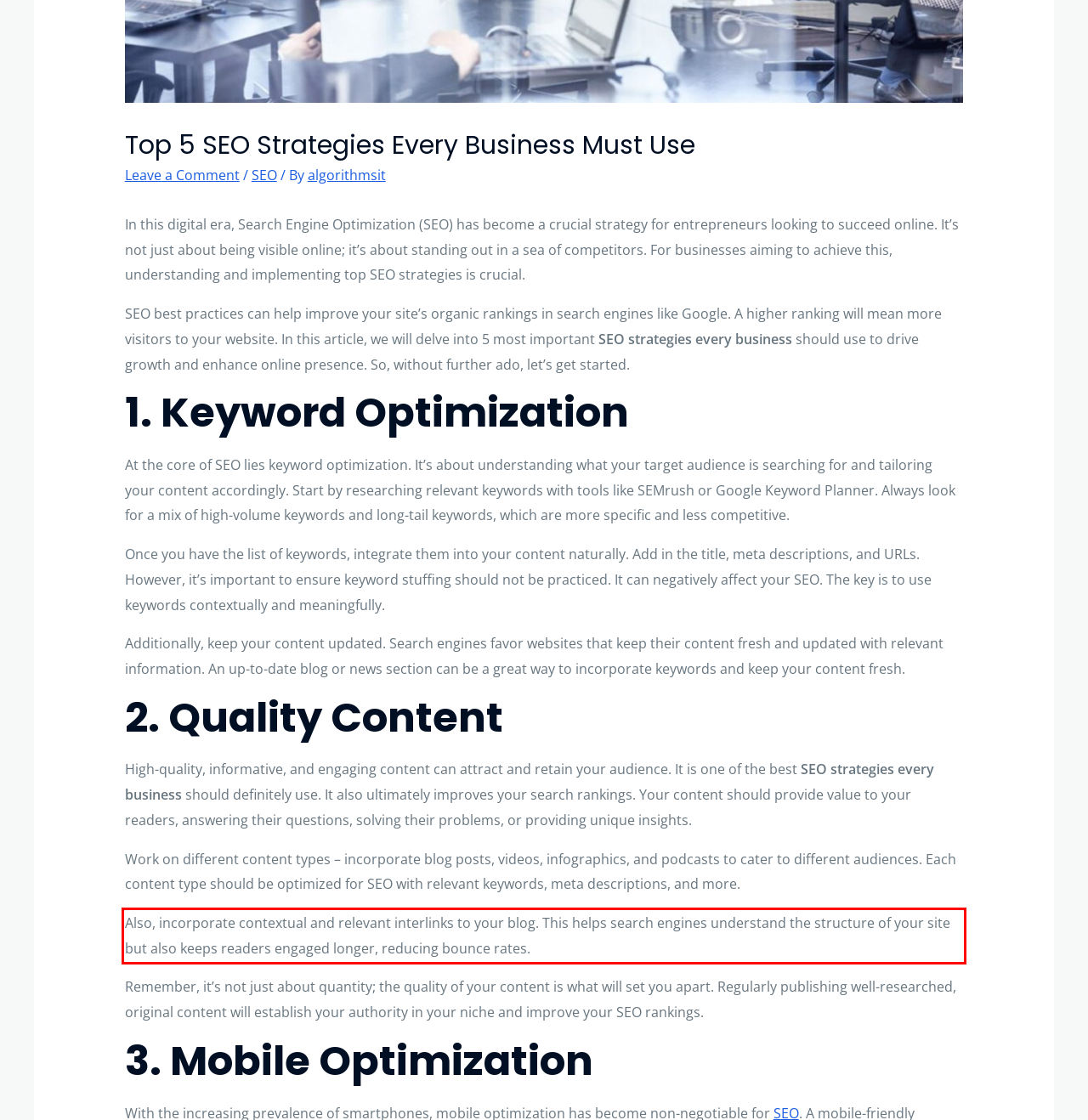Please look at the screenshot provided and find the red bounding box. Extract the text content contained within this bounding box.

Also, incorporate contextual and relevant interlinks to your blog. This helps search engines understand the structure of your site but also keeps readers engaged longer, reducing bounce rates.